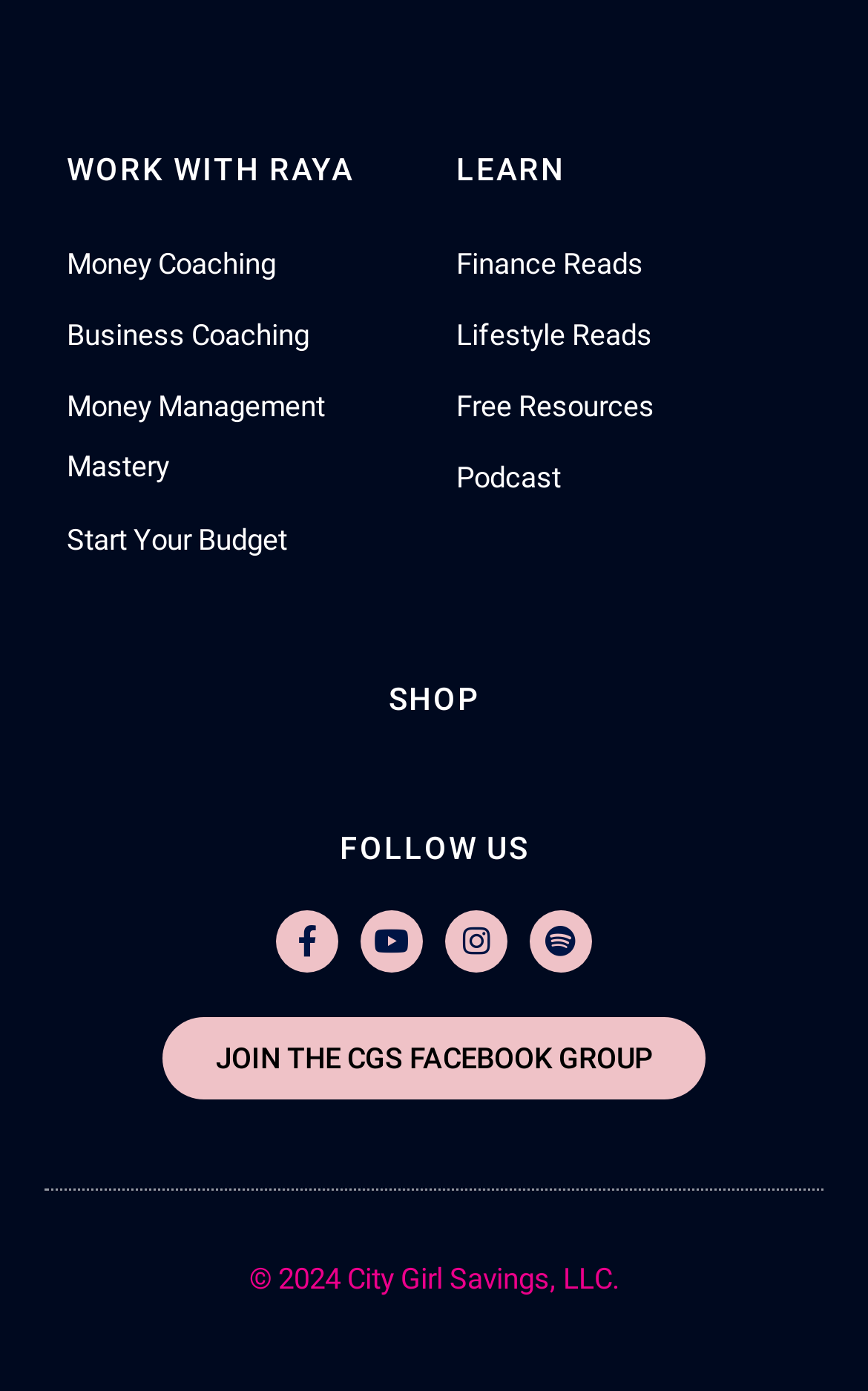From the details in the image, provide a thorough response to the question: What social media platforms can you follow Raya on?

The links provided under the 'FOLLOW US' heading include Facebook, Youtube, Instagram, and Spotify icons, indicating that Raya can be followed on these social media platforms.